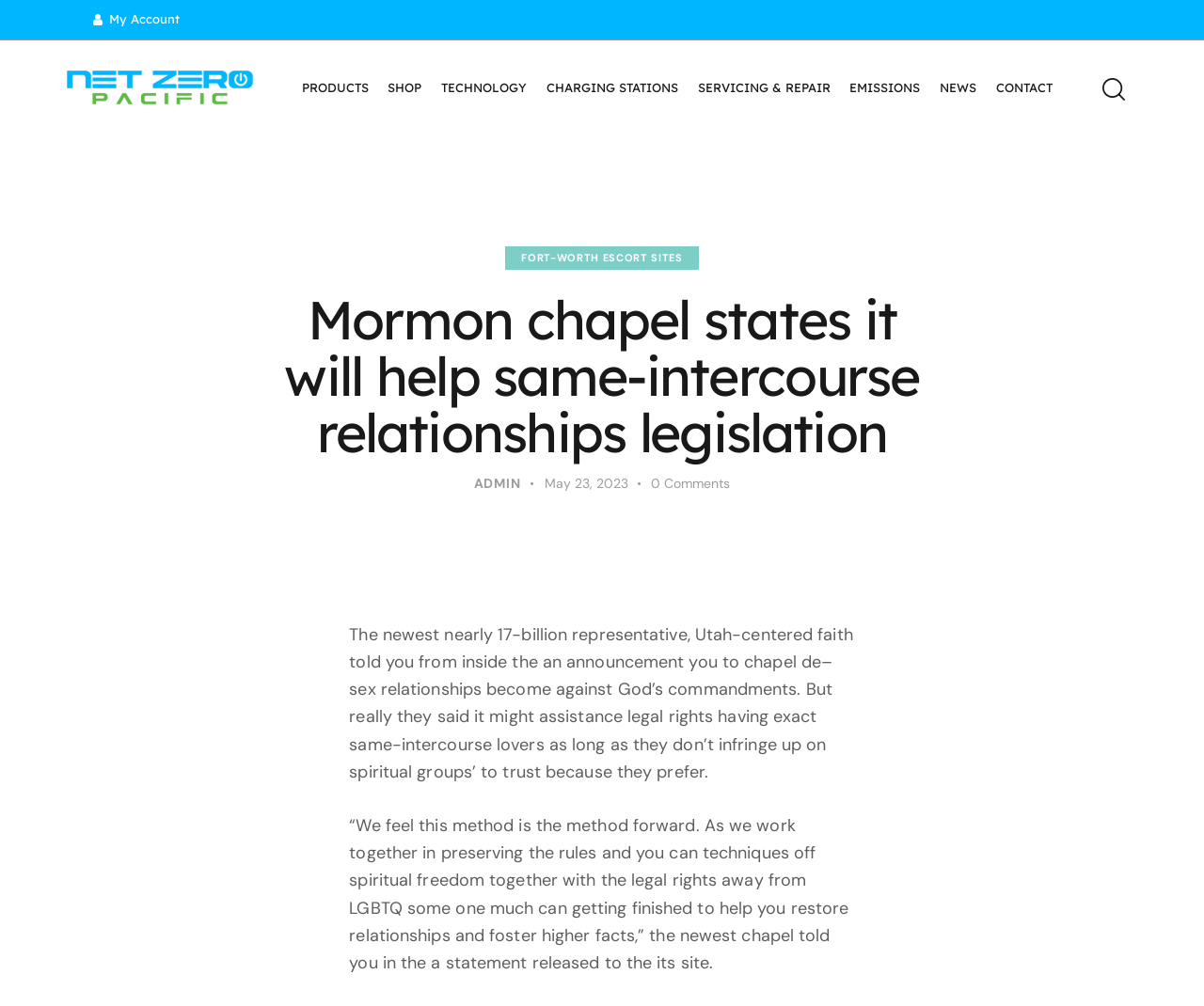Locate the bounding box of the UI element described in the following text: "Charging Stations".

[0.446, 0.068, 0.571, 0.109]